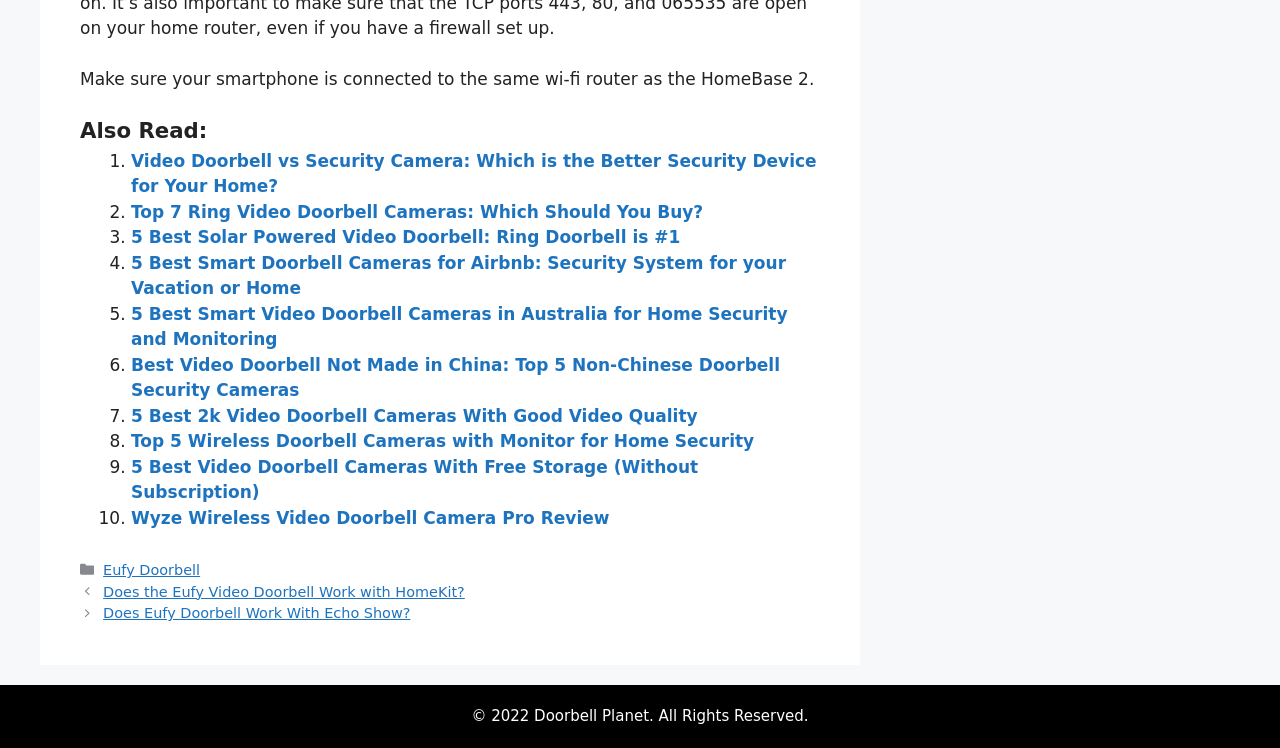Please find the bounding box coordinates of the clickable region needed to complete the following instruction: "Check out the review of Wyze Wireless Video Doorbell Camera Pro". The bounding box coordinates must consist of four float numbers between 0 and 1, i.e., [left, top, right, bottom].

[0.102, 0.679, 0.476, 0.705]